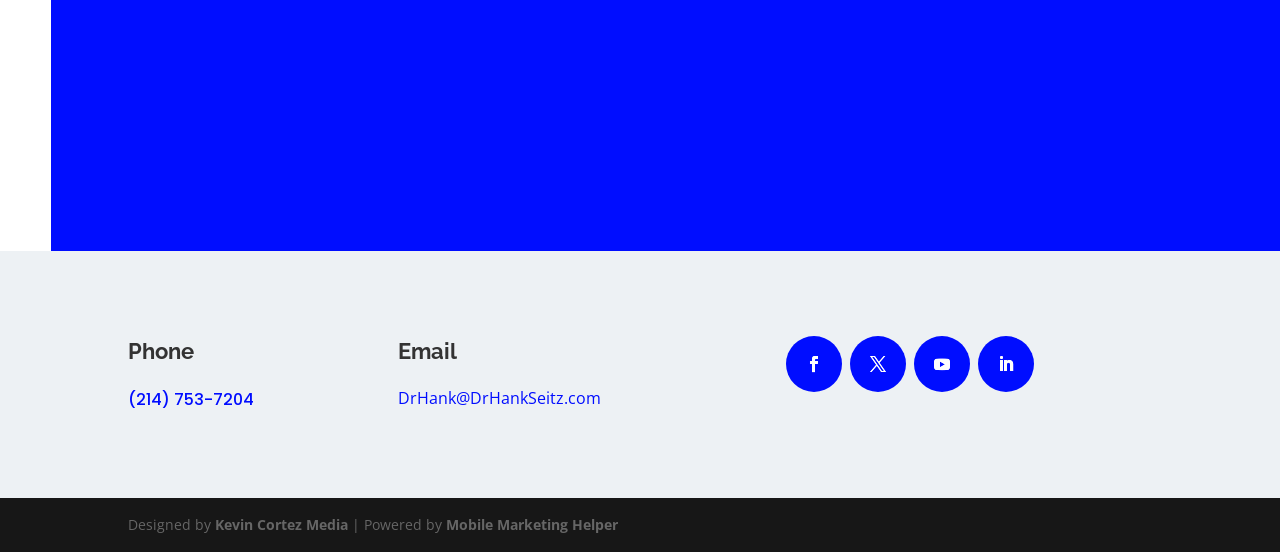Please give a succinct answer using a single word or phrase:
Who designed the website?

Kevin Cortez Media